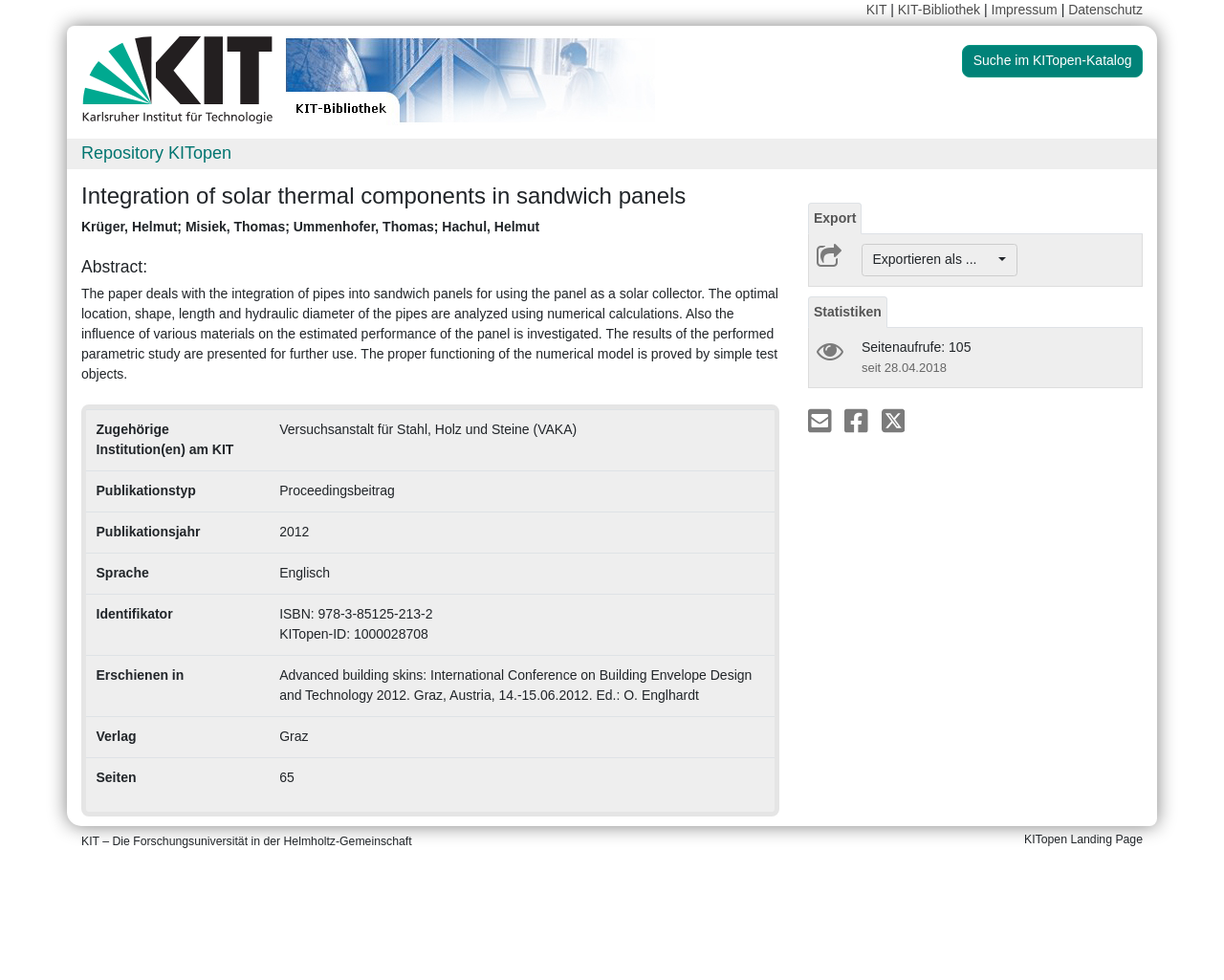Identify the bounding box coordinates of the specific part of the webpage to click to complete this instruction: "Click on the KIT logo".

[0.066, 0.073, 0.226, 0.088]